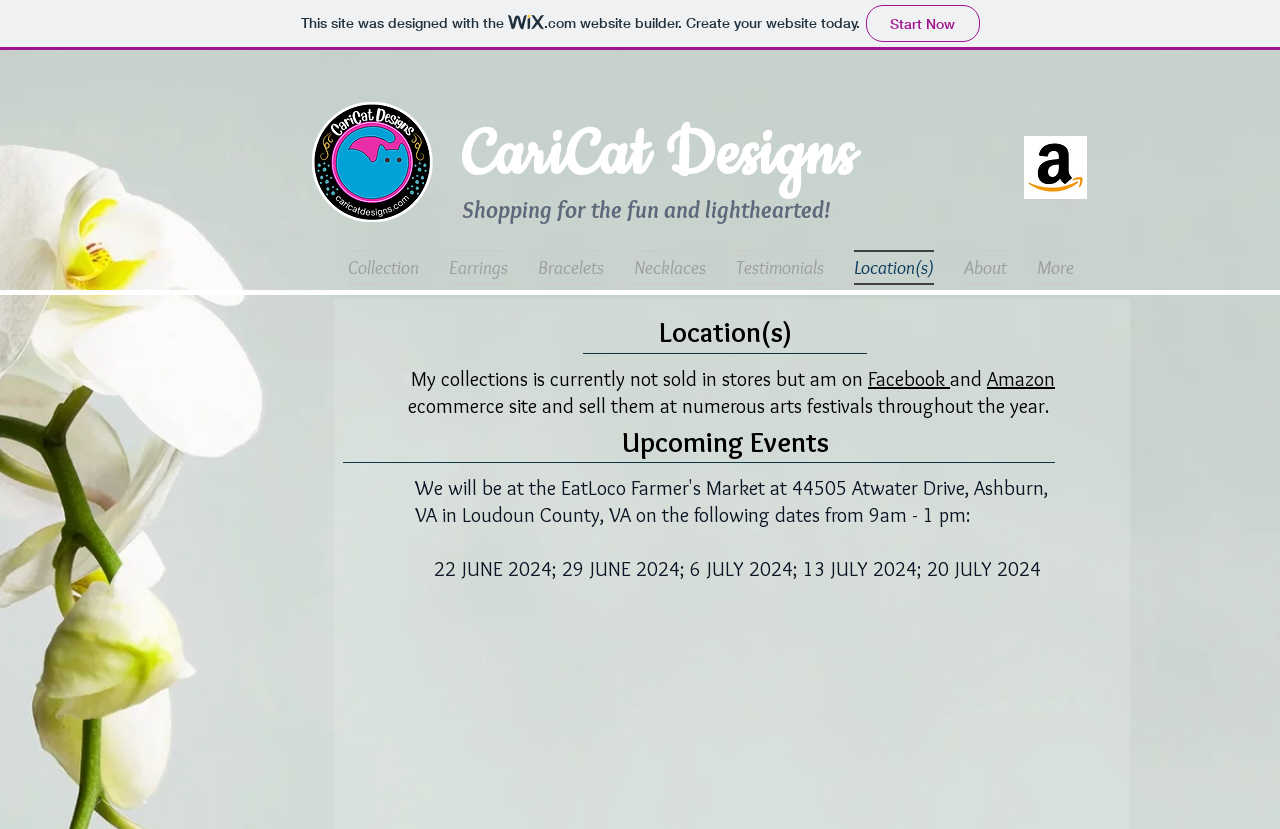What is the name of the website?
Please look at the screenshot and answer in one word or a short phrase.

CariCat Designs